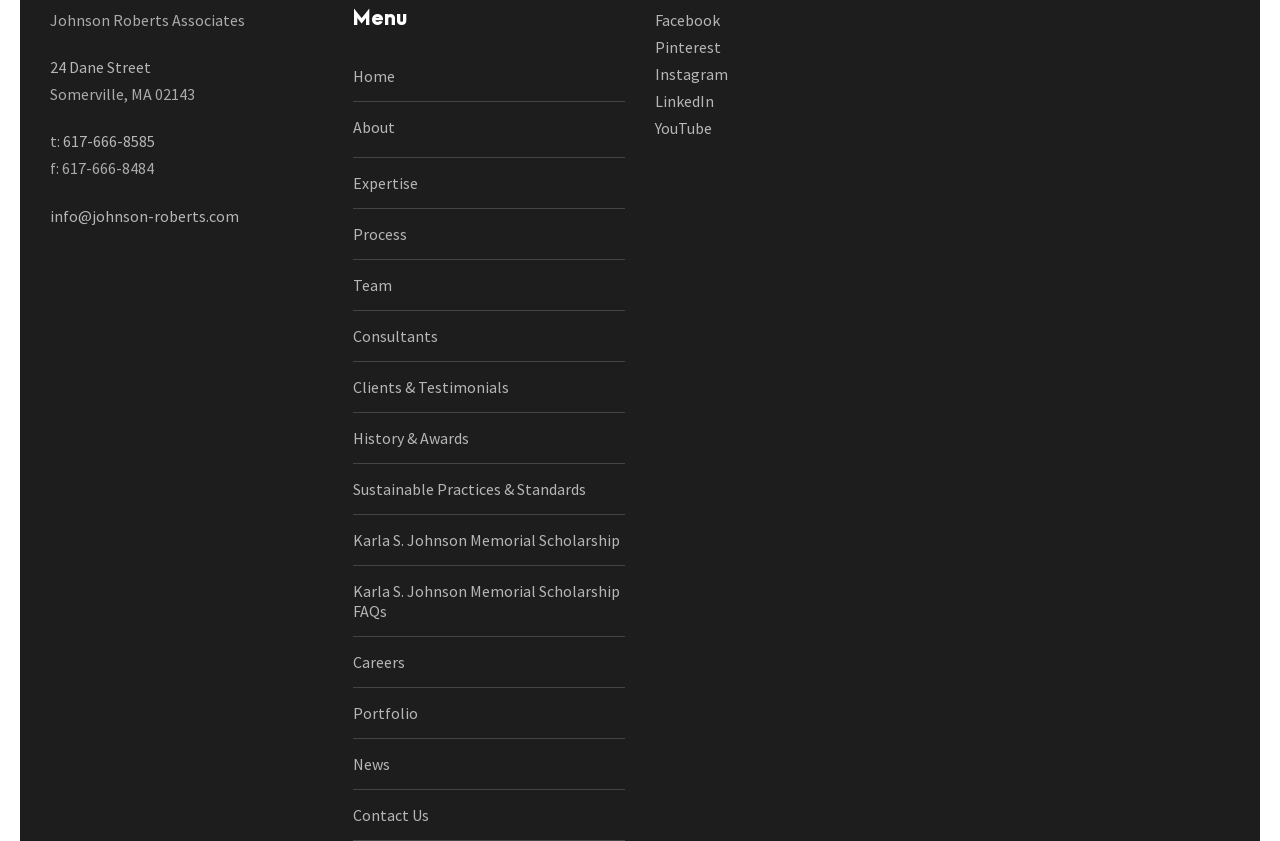Use a single word or phrase to answer the question: 
How many menu items are there?

14